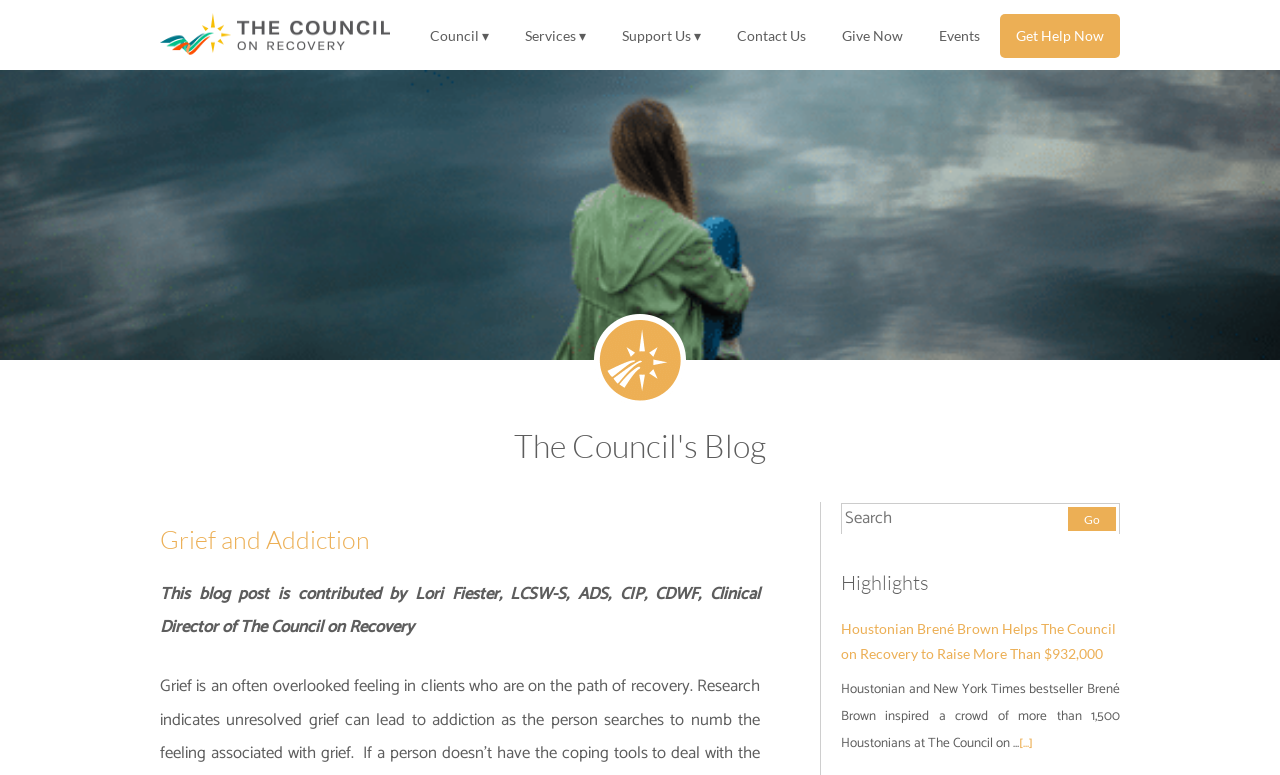What is the purpose of the 'Get Help Now' link?
Look at the image and provide a short answer using one word or a phrase.

To get help